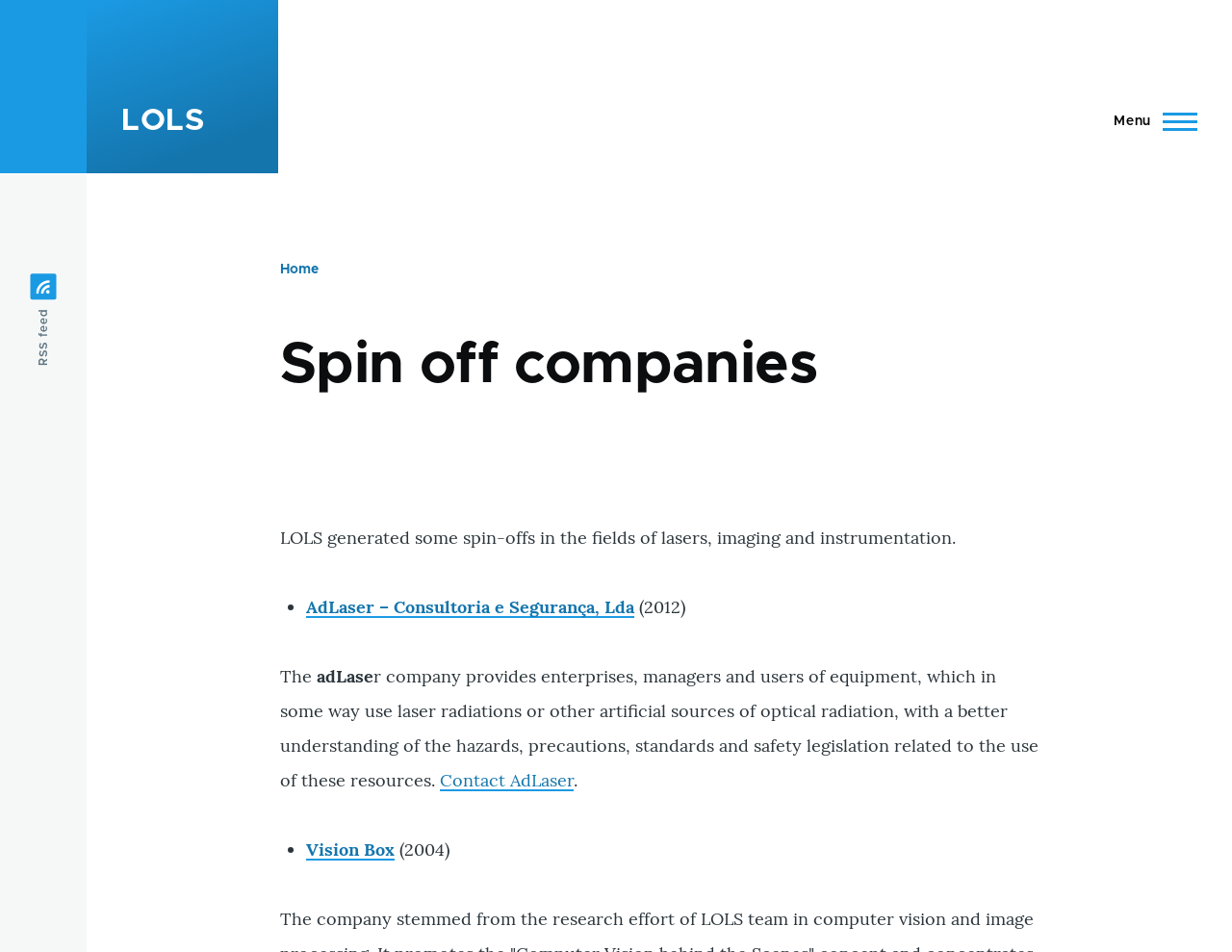Please answer the following question using a single word or phrase: 
How many spin-off companies are listed on this webpage?

2